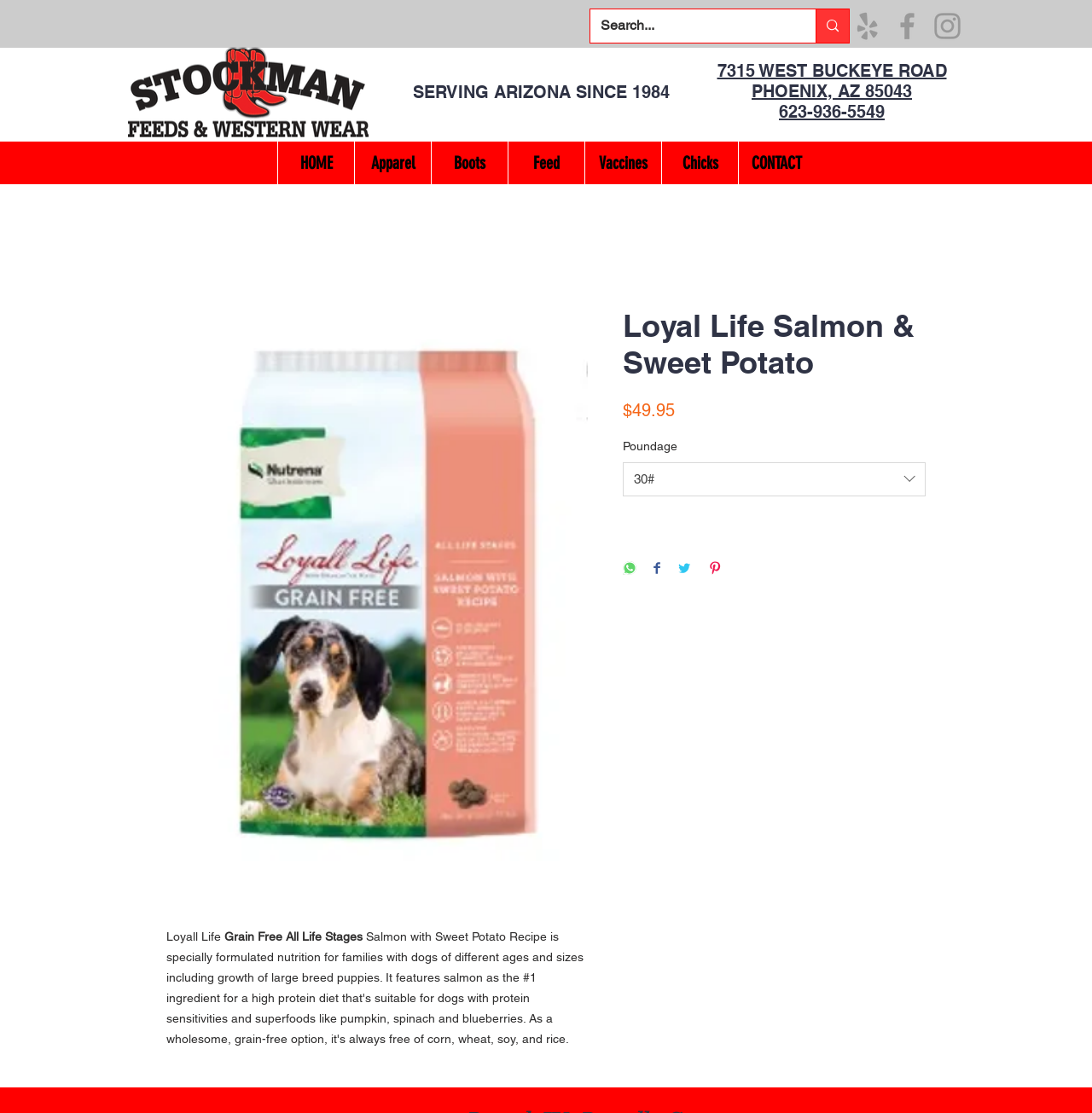Summarize the webpage with a detailed and informative caption.

This webpage is about Loyal Life Salmon & Sweet Potato dog food, specifically the Grain Free All Life Stages recipe. At the top of the page, there is a search bar with a search button and a magnifying glass icon. To the right of the search bar, there are three social media icons: Yelp, Facebook, and Instagram.

Below the search bar, there is a main section that takes up most of the page. It features a large image of the dog food product, with the brand name "Loyal Life" and the product name "Salmon & Sweet Potato" written above it. The product description is "Grain Free All Life Stages" and the price is $49.95.

To the right of the product image, there are several options to select the poundage of the product, including a 30-pound option. Below the product information, there are four social media sharing buttons: WhatsApp, Facebook, Twitter, and Pinterest.

At the very top of the page, there is a navigation menu with links to other sections of the website, including Home, Apparel, Boots, Feed, Vaccines, Chicks, and Contact. Below the navigation menu, there is a logo image of "The Red Boot" and three headings that provide the company's address and phone number.

Overall, the webpage is focused on providing information and purchasing options for the Loyal Life Salmon & Sweet Potato dog food product.